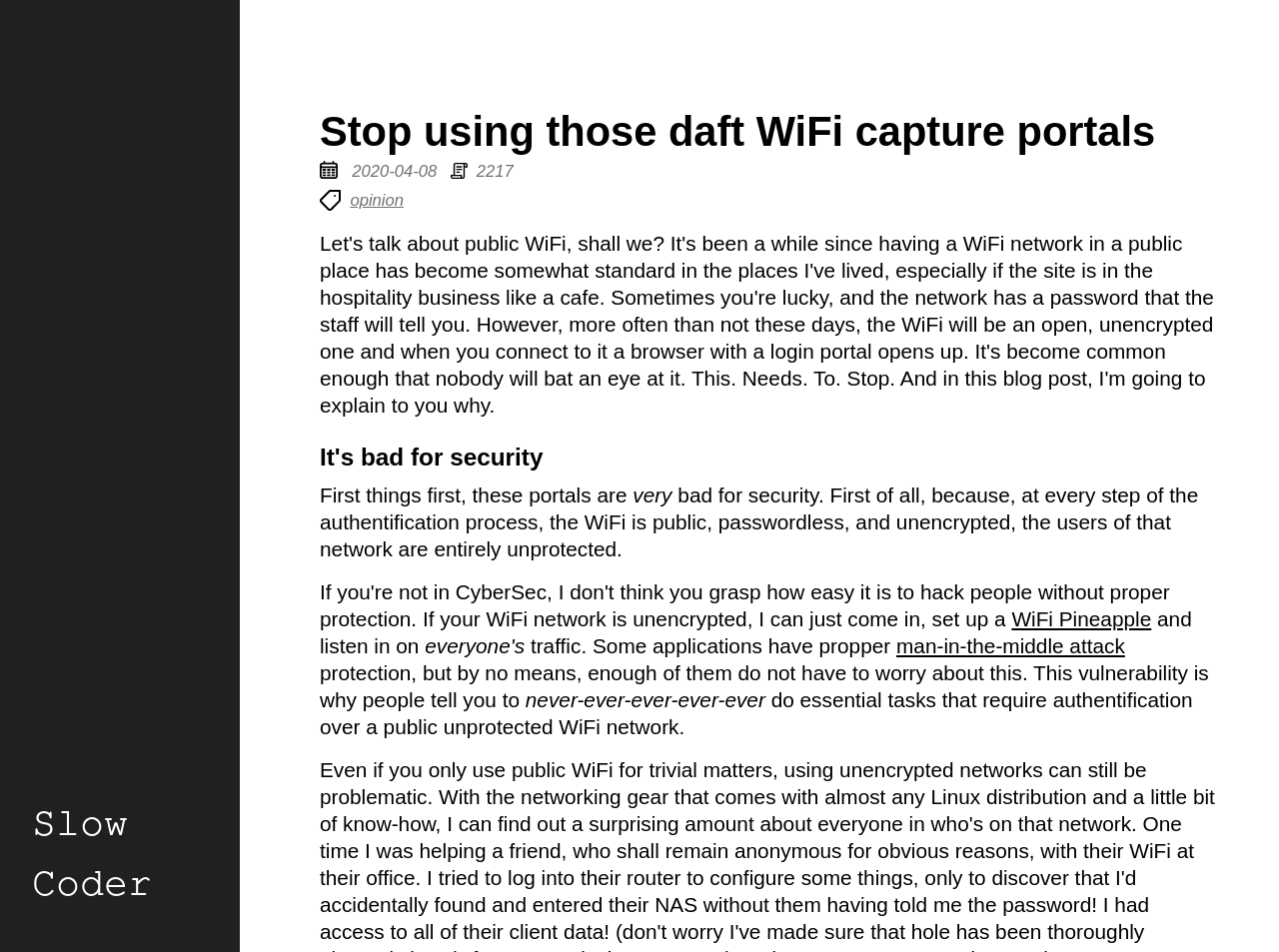Offer a meticulous description of the webpage's structure and content.

This webpage is a personal blog belonging to Sam Vente, a data scientist and machine learning engineer. At the top, there is a header section with a link to "Slow Coder" on the left side. Below this, there is a larger header section that spans almost the entire width of the page. This section contains the title "Stop using those daft WiFi capture portals" in a prominent heading, accompanied by a calendar icon, a date "2020-04-08", a scroll icon, and a tag icon. There is also a link to "opinion" on the right side of this section.

The main content of the page is divided into sections, with headings and paragraphs of text. The first section is titled "It's bad for security" and explains why WiFi capture portals are a security risk. The text describes how these portals are unencrypted and unprotected, making users vulnerable to attacks. There are links to related terms, such as "WiFi Pineapple" and "man-in-the-middle attack", which provide additional information on these security risks. The text also emphasizes the importance of not performing essential tasks that require authentication over public unprotected WiFi networks.

Throughout the page, there are several images, including icons for calendar, scroll, and tag, which are used to break up the text and add visual interest. The overall layout is easy to follow, with clear headings and concise paragraphs of text.